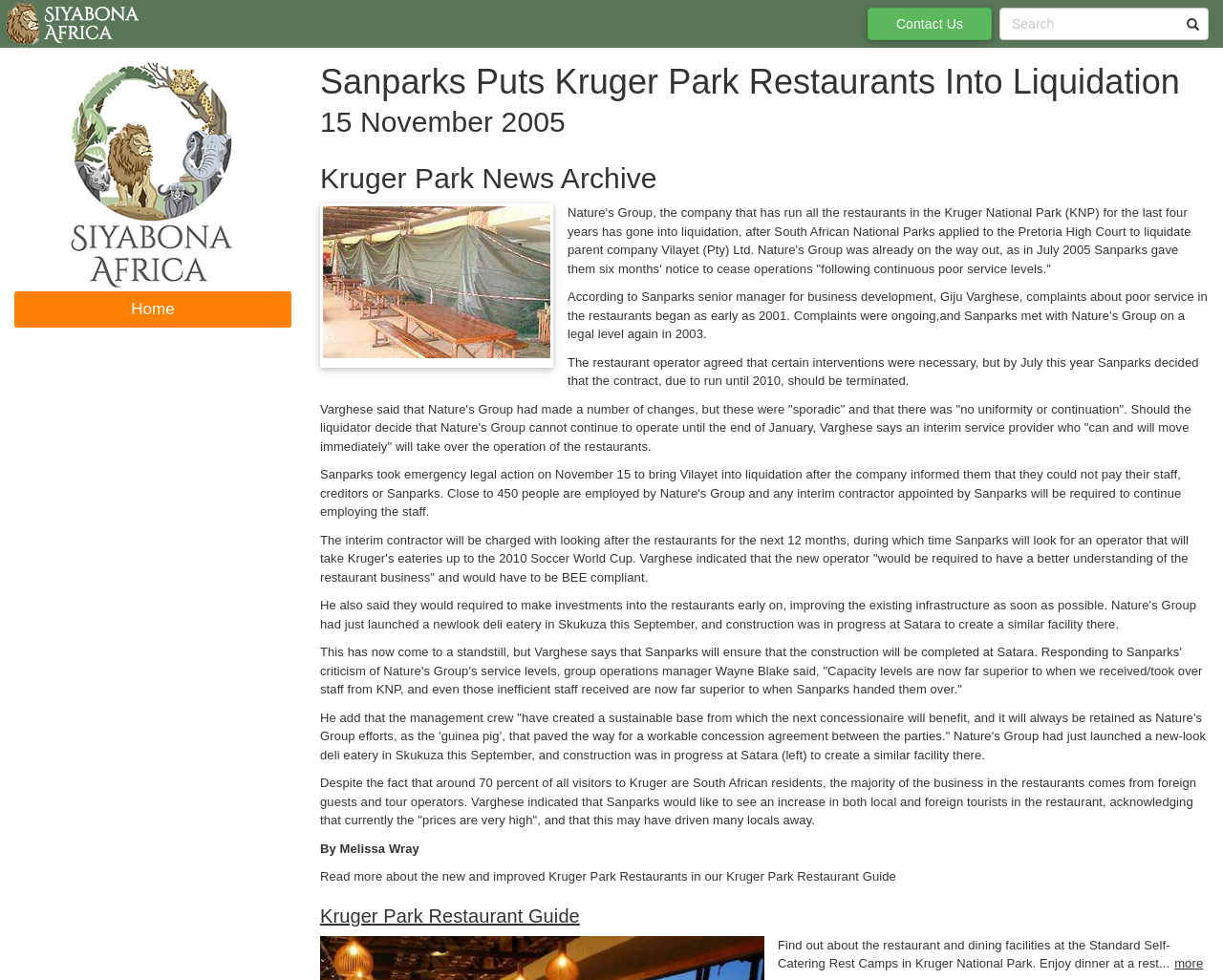Give a detailed account of the webpage.

The webpage is about Kruger Times, specifically an article titled "Sanparks Puts Kruger Park Restaurants Into Liquidation" dated November 15, 2005. At the top left, there is a link to "http://www.krugerpark.co.za" accompanied by an image of the same URL. Next to it, there is a link to "Home". 

Below these links, there is a heading that displays the article title. Underneath the heading, there is an image, followed by a series of paragraphs discussing the liquidation of Nature's Group, the company that operated restaurants in Kruger National Park. The article explains the reasons behind the liquidation, the impact on the park's restaurants, and the plans for the future.

To the right of the article, there is a section with a heading "Kruger Park News Archive". Below this section, there is an image, followed by more paragraphs continuing the discussion about the liquidation and its consequences.

At the bottom of the page, there are several links and a search box. On the left, there are links to "Home" and "Contact Us". On the right, there is a link to "Kruger Park Restaurant Guide" and a search box labeled "Search". Additionally, there is a link to "more" at the very bottom right of the page.